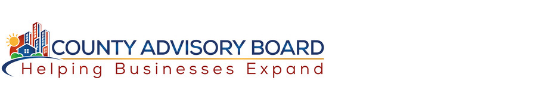What does the rising sun symbolize?
Please elaborate on the answer to the question with detailed information.

The colorful graphic that includes stylized buildings and a rising sun symbolizes growth and community support, conveying the board's commitment to fostering business development and providing resources for local entrepreneurs.